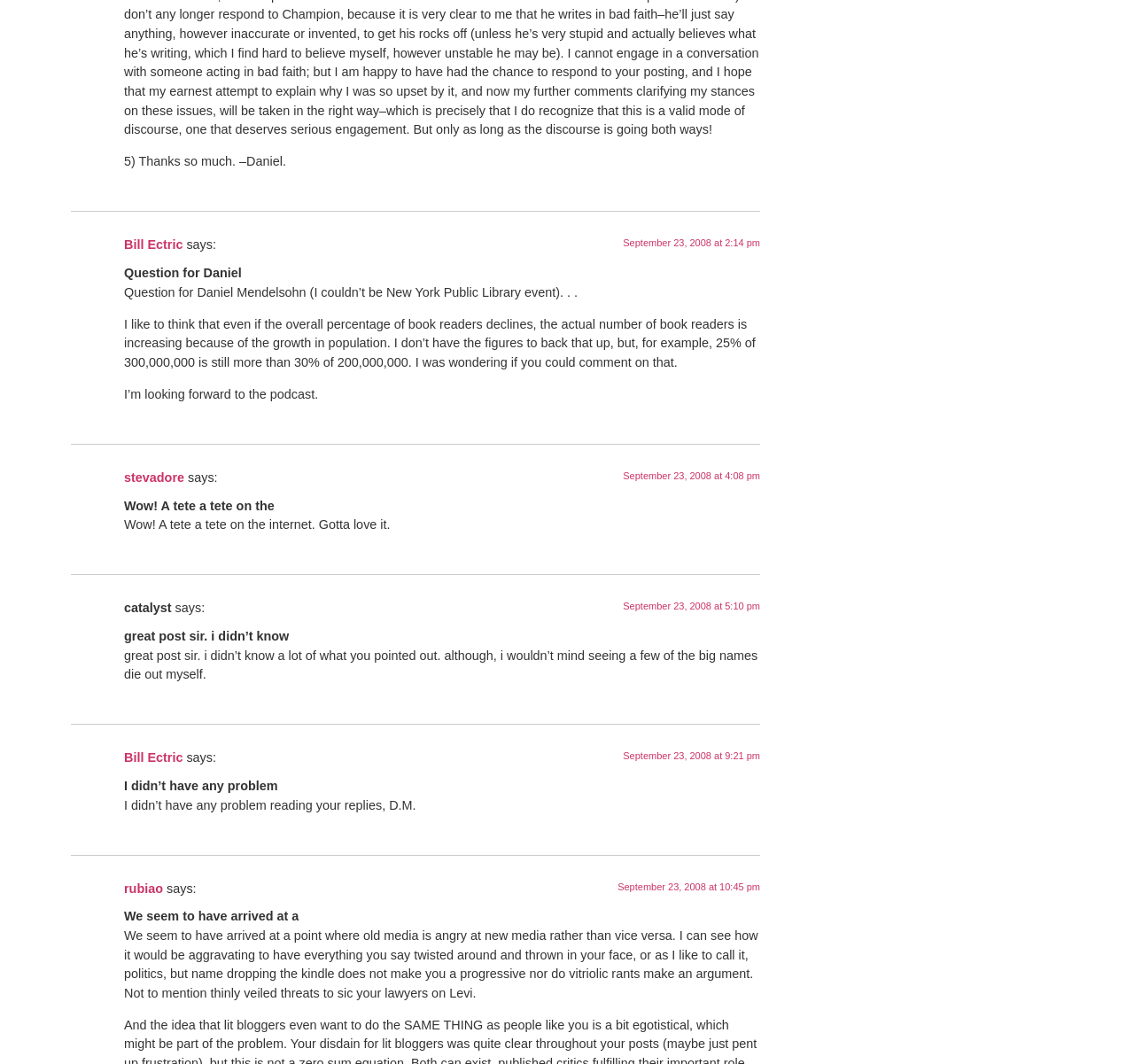What is the tone of the last comment? Using the information from the screenshot, answer with a single word or phrase.

Critical